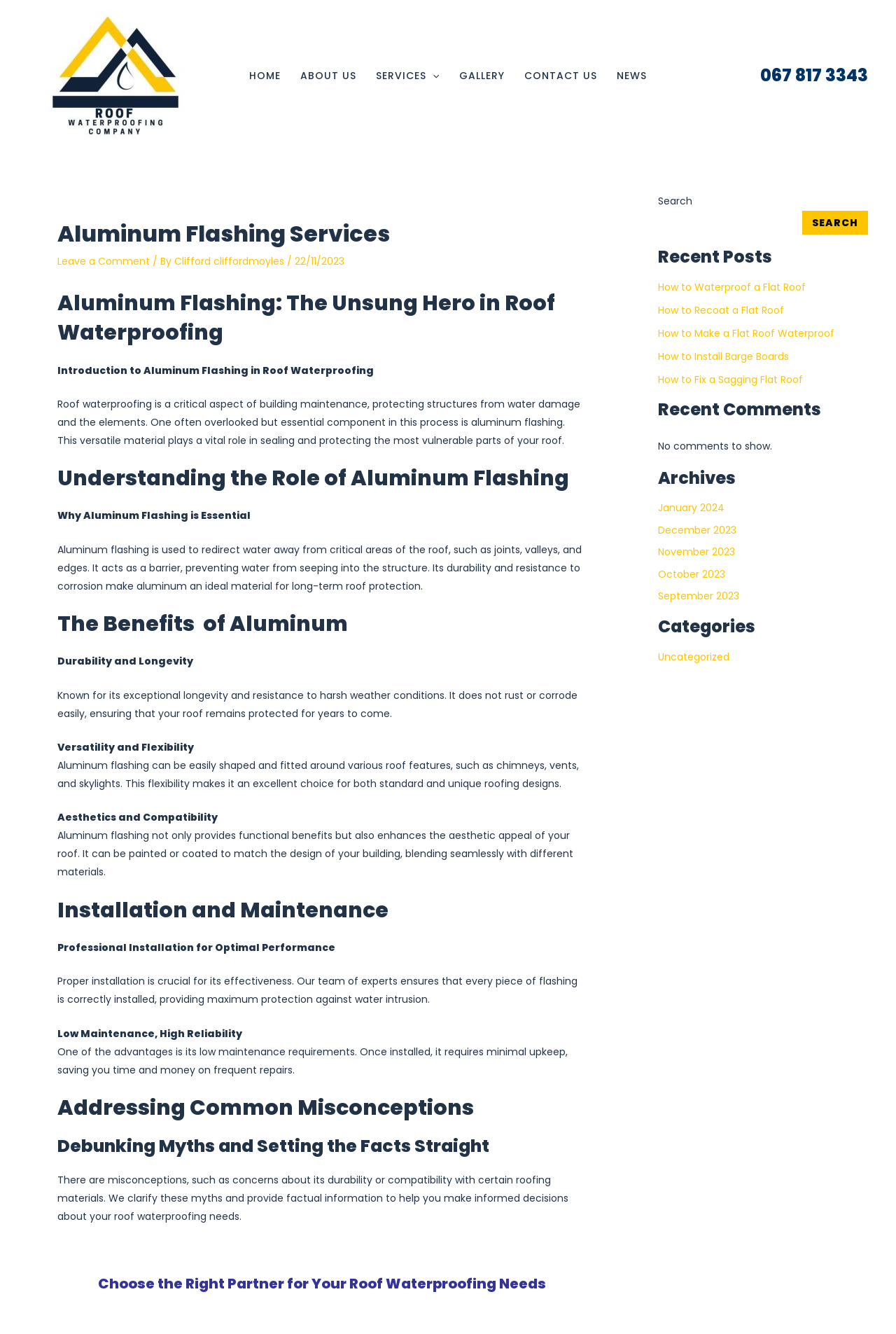Answer the question using only a single word or phrase: 
What is the phone number provided on the webpage?

067 817 3343